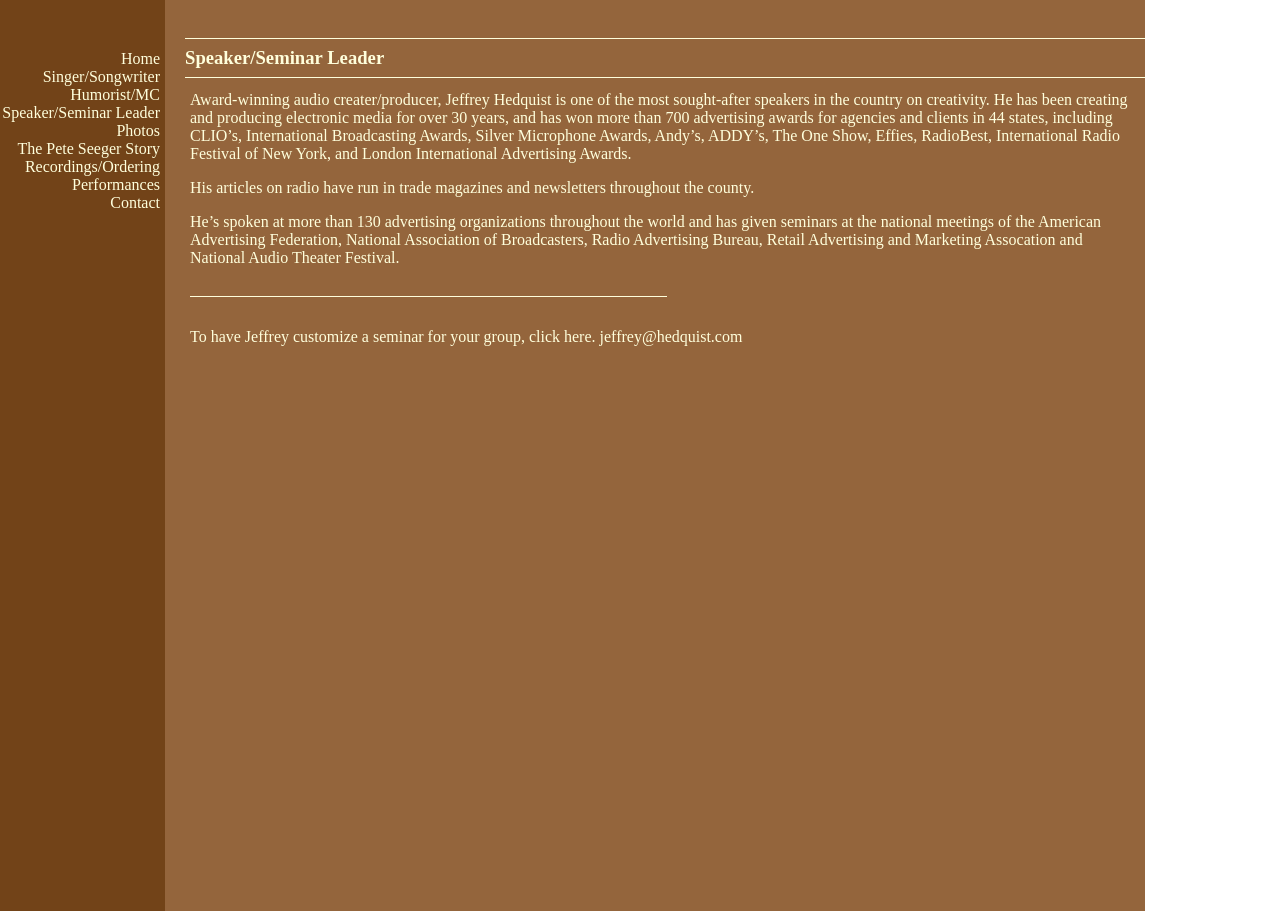Can you determine the bounding box coordinates of the area that needs to be clicked to fulfill the following instruction: "go to home page"?

[0.094, 0.055, 0.125, 0.074]